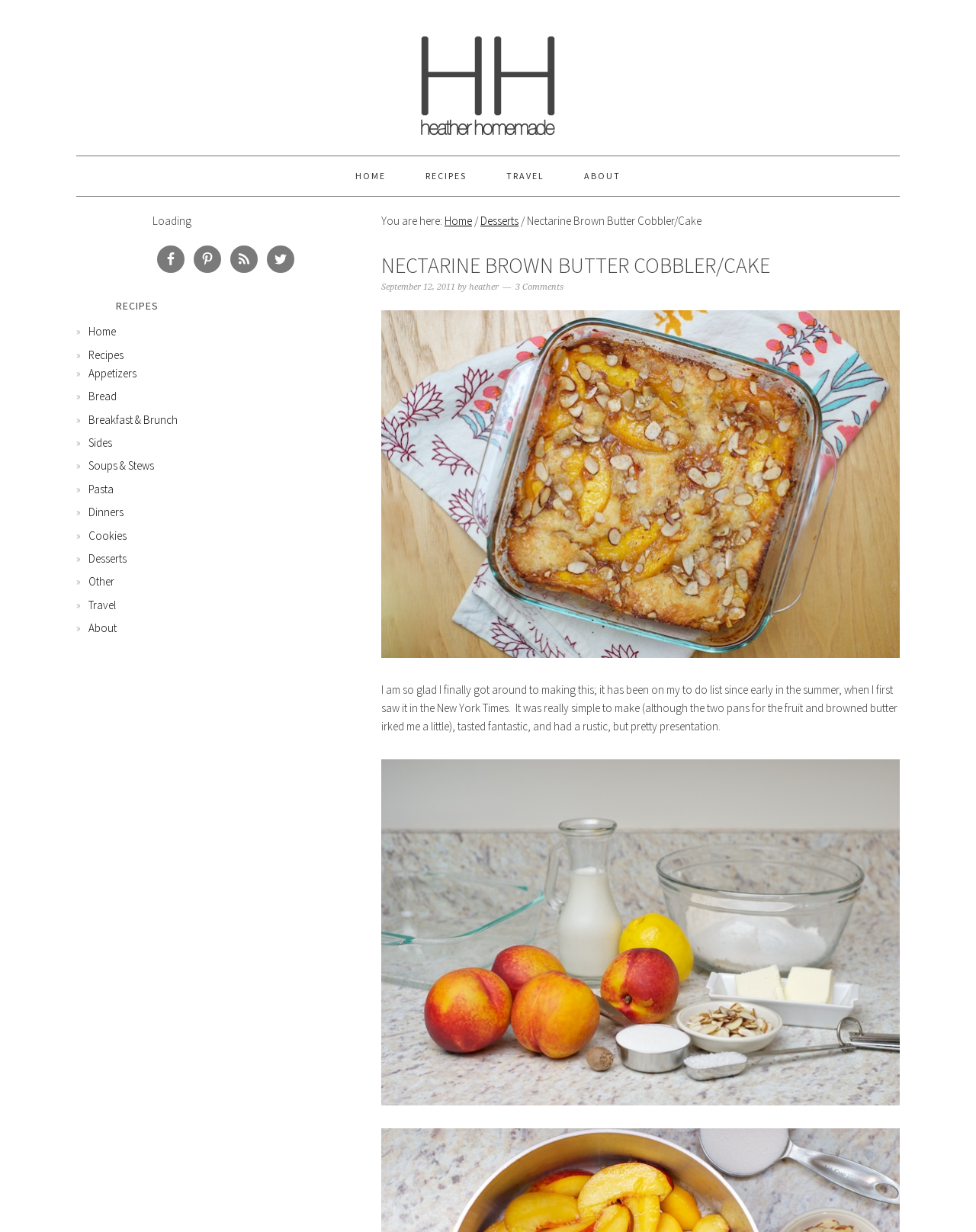Given the following UI element description: "Sides", find the bounding box coordinates in the webpage screenshot.

[0.091, 0.353, 0.115, 0.365]